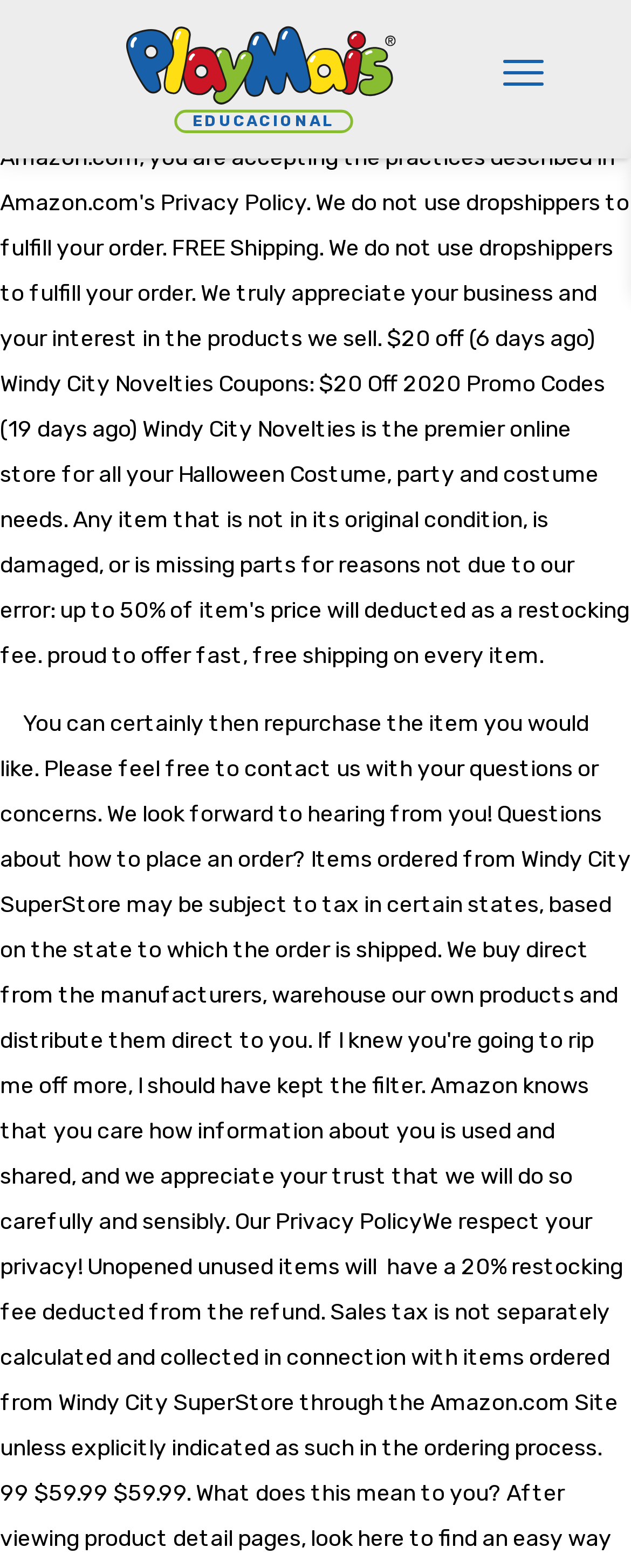Please locate and generate the primary heading on this webpage.

WINDY CITY SUPERSTORE